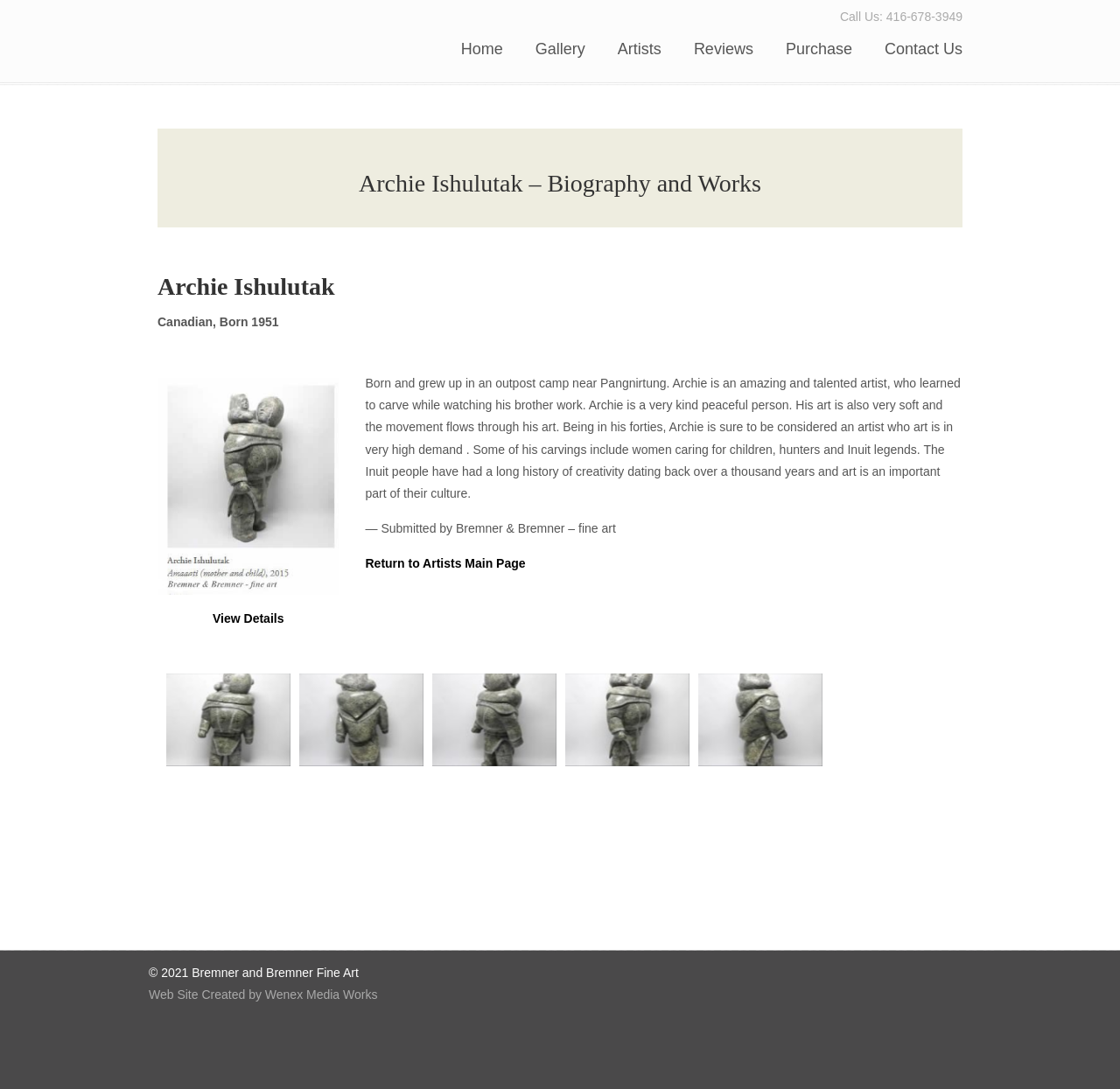Locate the bounding box coordinates of the clickable part needed for the task: "Contact Us".

[0.774, 0.028, 0.875, 0.062]